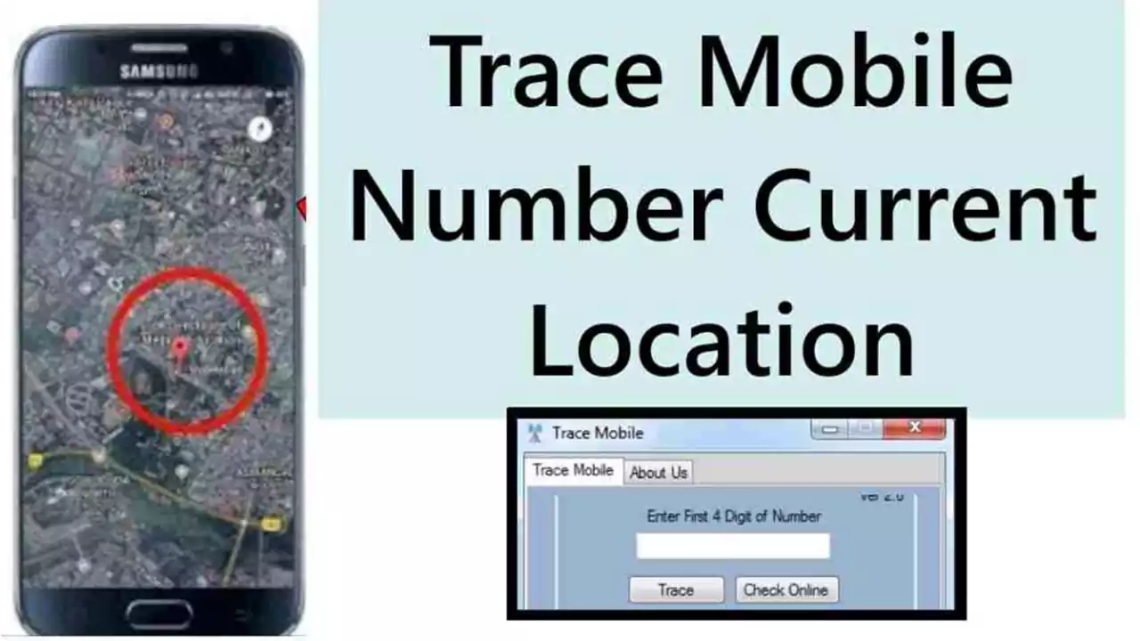Respond with a single word or phrase to the following question: What is the title of the computer window?

Trace Mobile